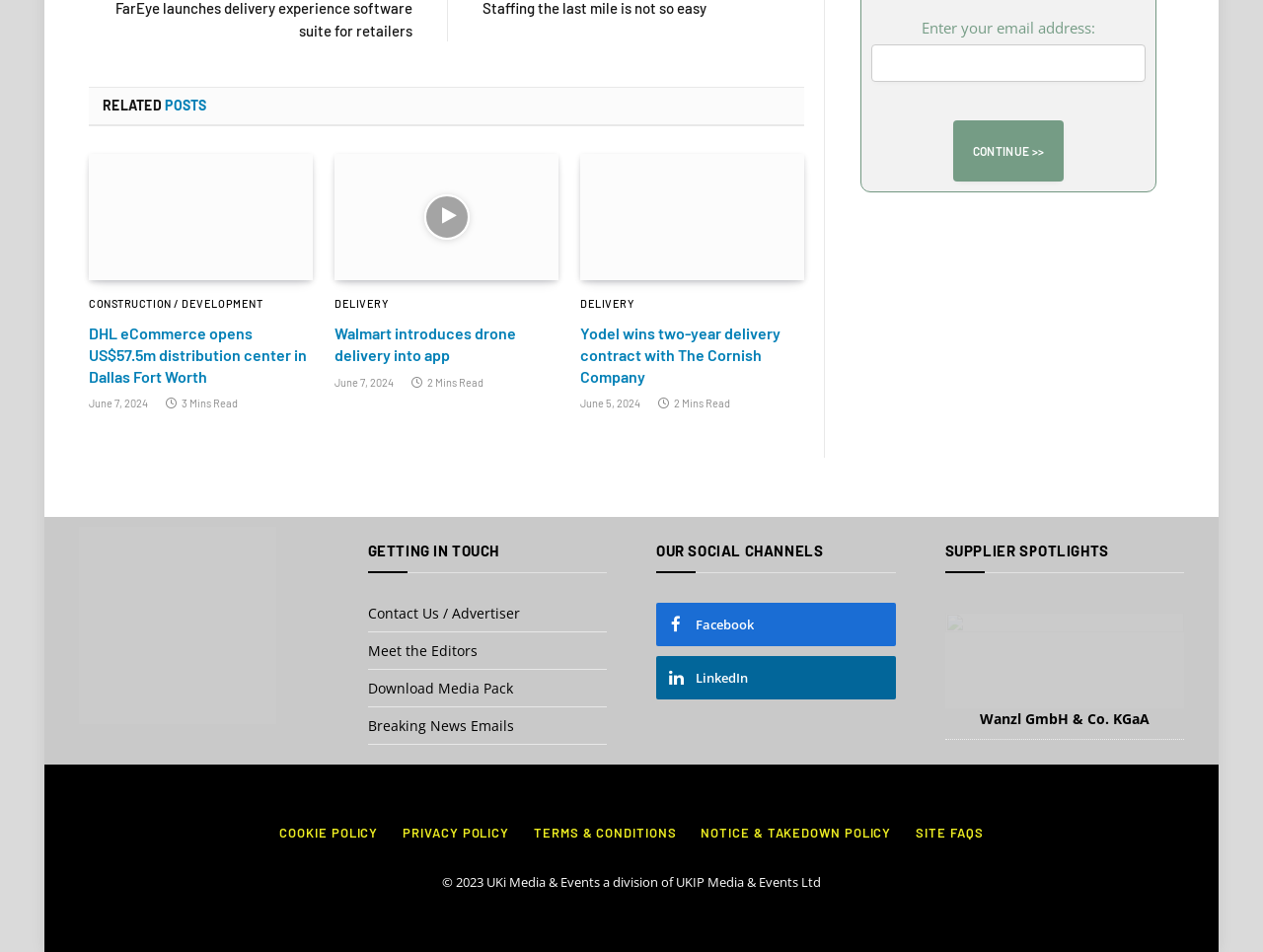Given the description of a UI element: "Facebook", identify the bounding box coordinates of the matching element in the webpage screenshot.

[0.52, 0.633, 0.709, 0.679]